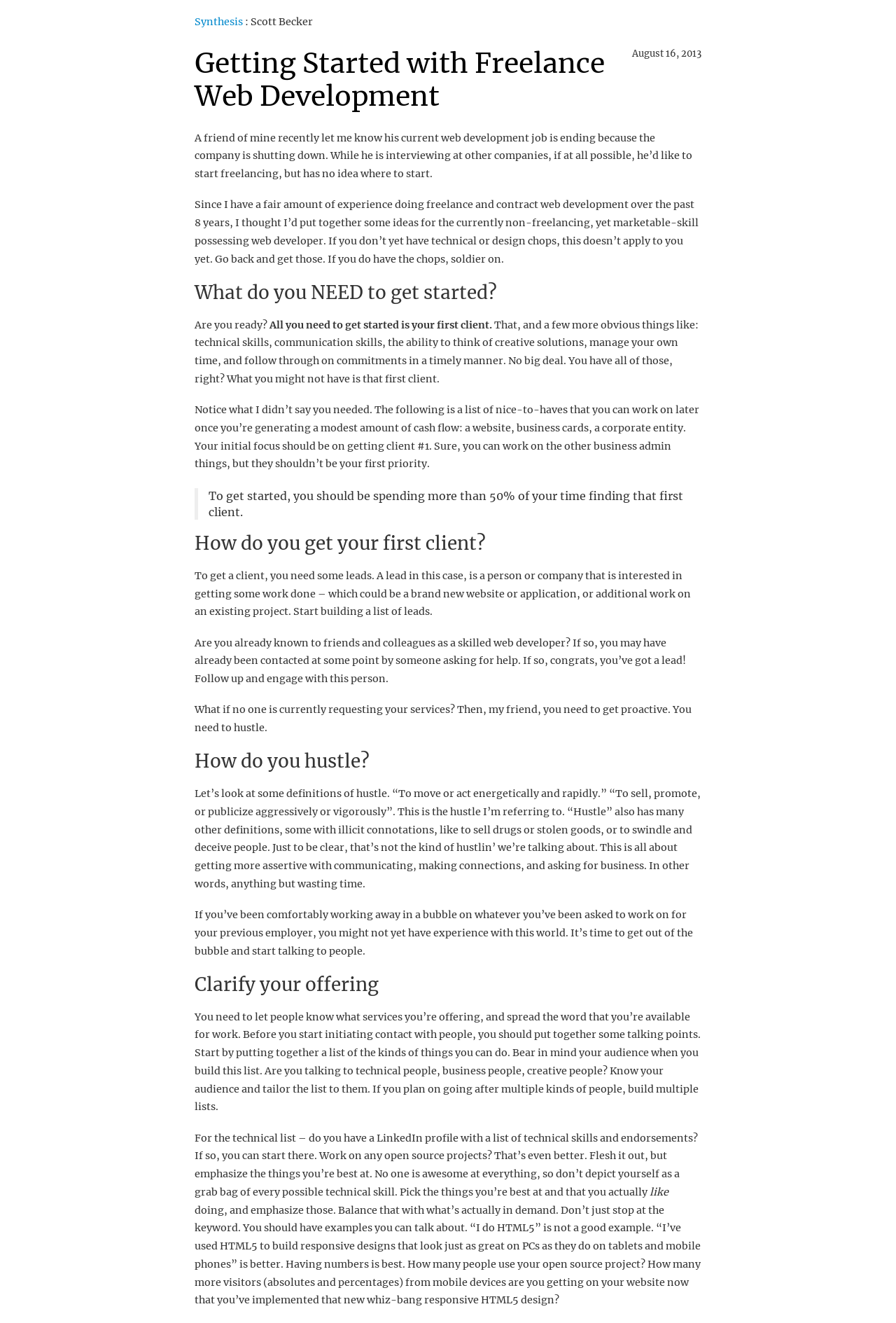What is the first step to get started with freelance web development?
Please provide a single word or phrase as the answer based on the screenshot.

Getting the first client